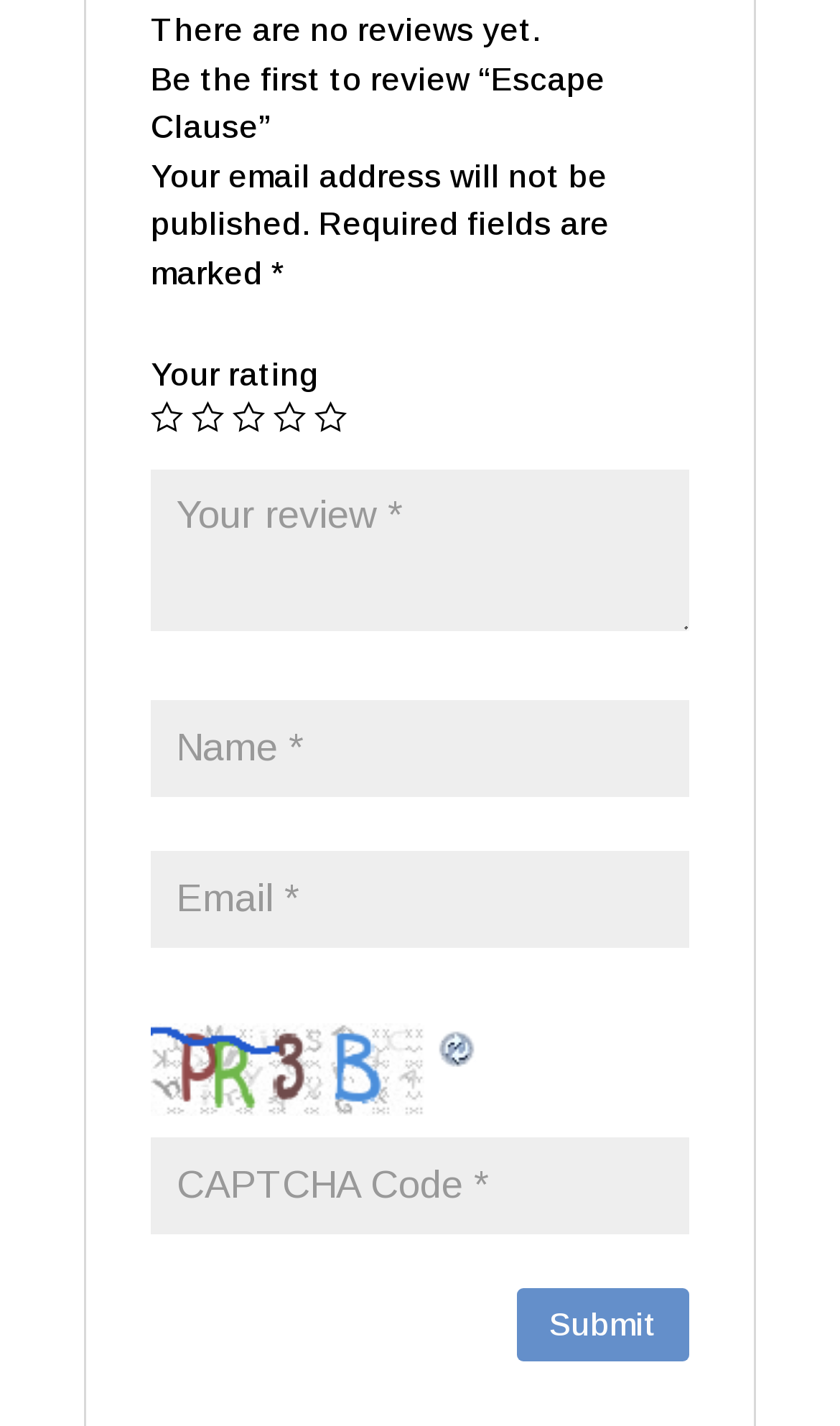Specify the bounding box coordinates of the area that needs to be clicked to achieve the following instruction: "Rate the product".

[0.179, 0.28, 0.218, 0.303]